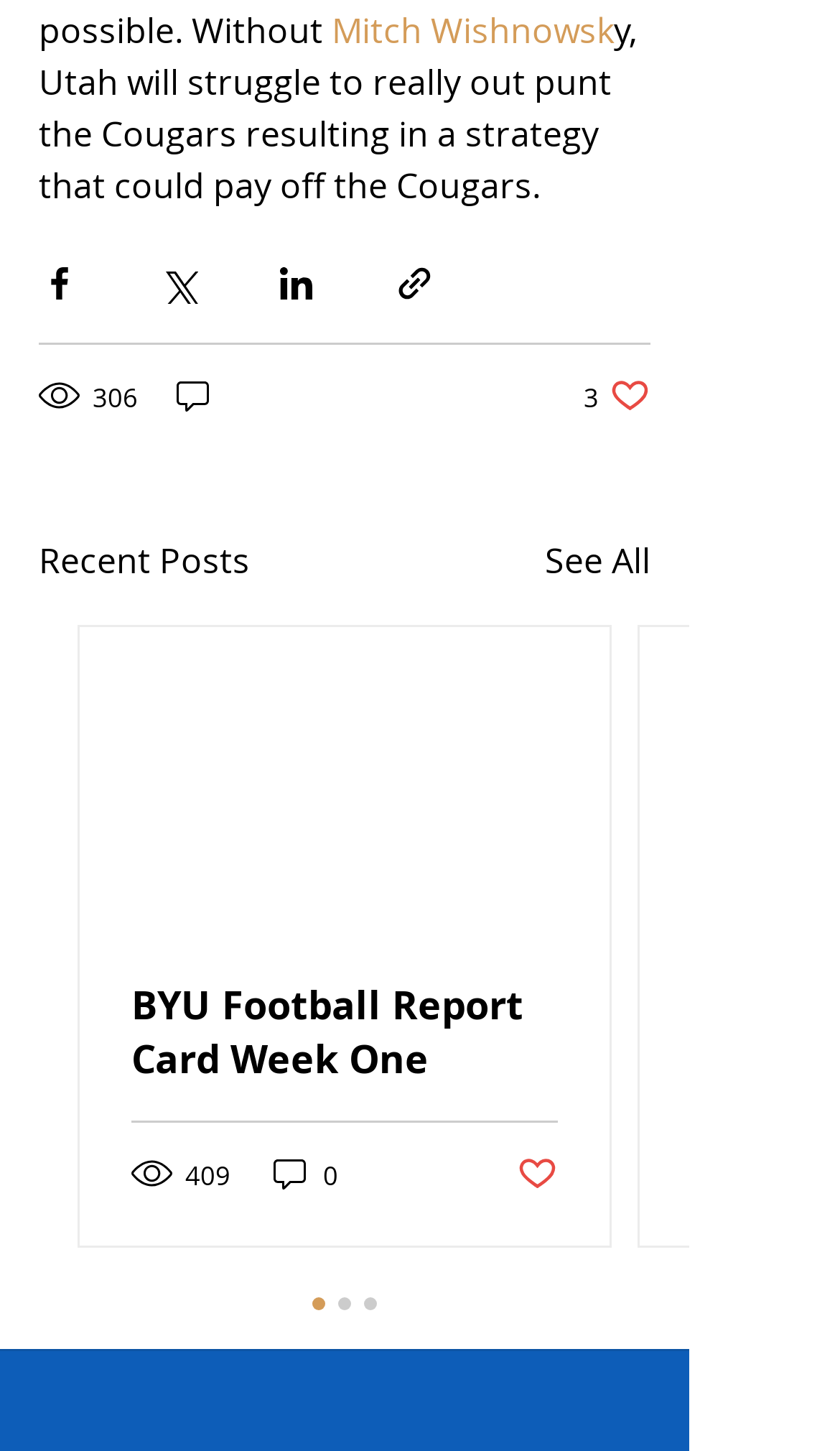Kindly determine the bounding box coordinates for the clickable area to achieve the given instruction: "Check the privacy policy".

None